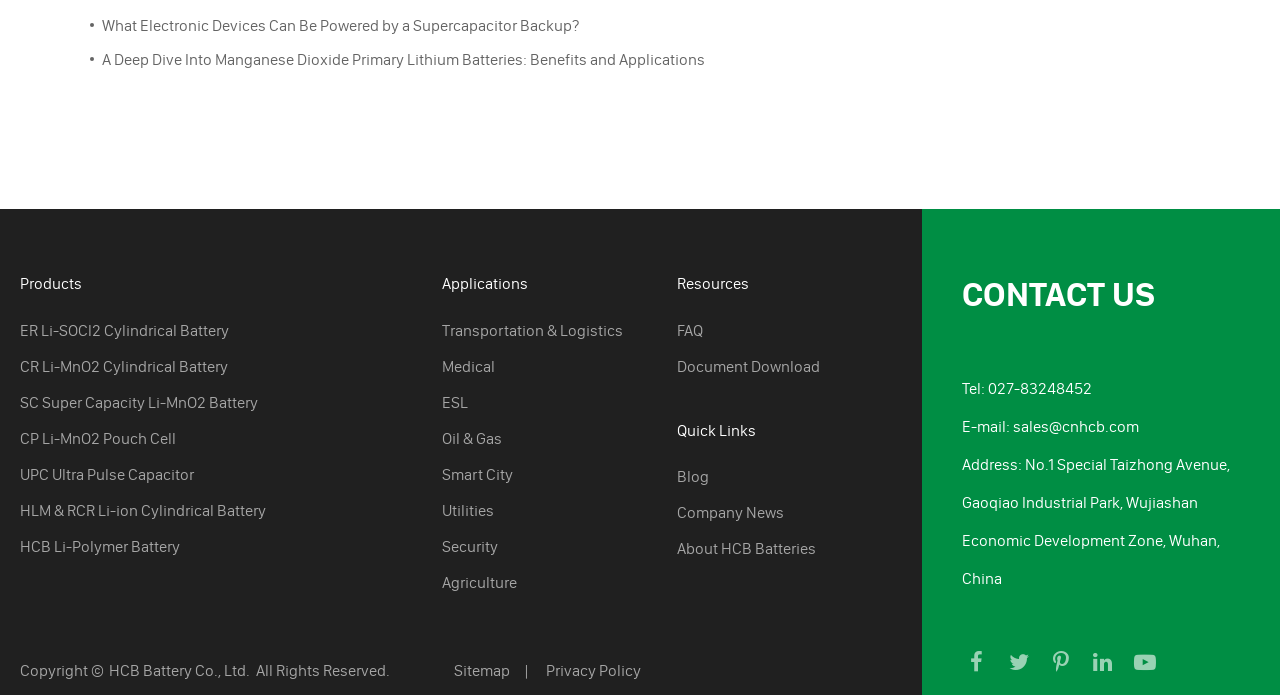Please mark the bounding box coordinates of the area that should be clicked to carry out the instruction: "Go to 'Products'".

[0.016, 0.393, 0.345, 0.425]